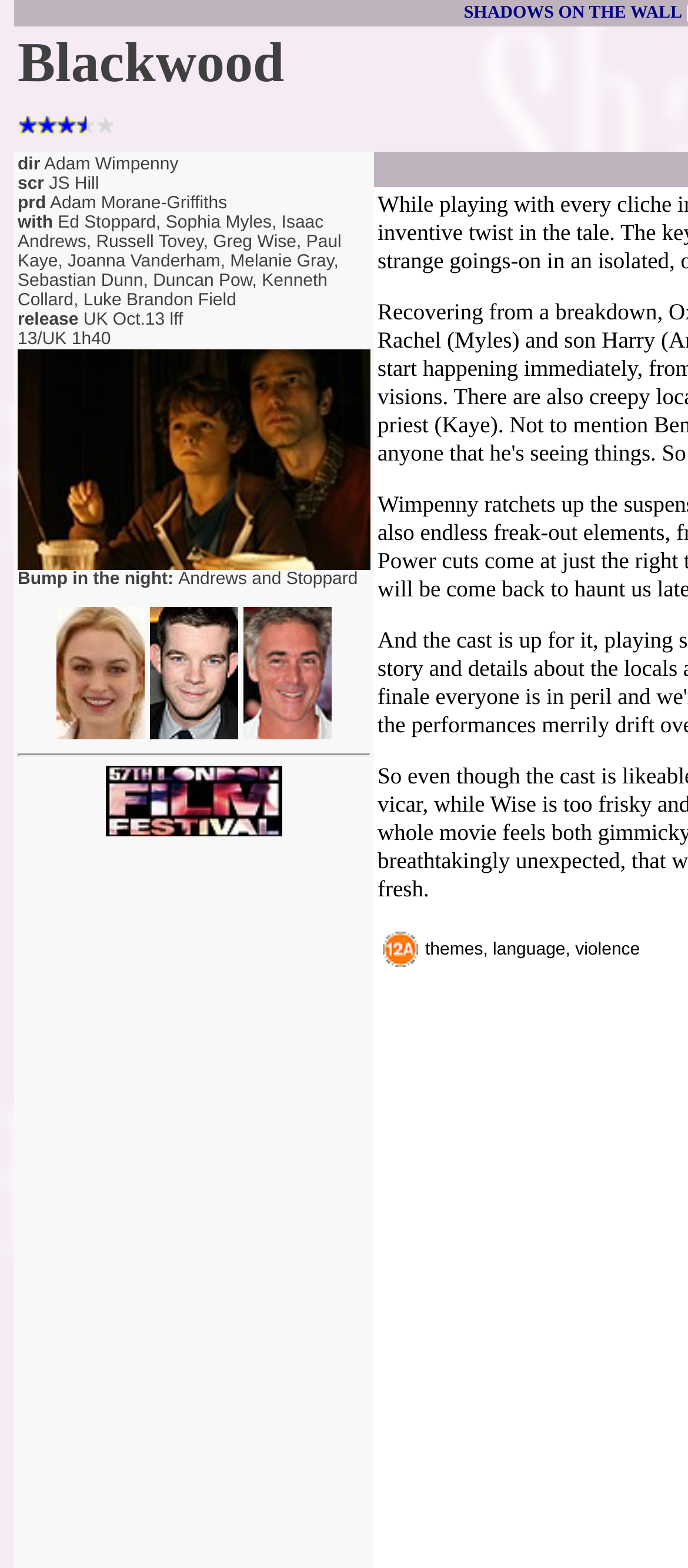Using the information in the image, could you please answer the following question in detail:
What is the rating of the film?

The rating of the film can be found in the LayoutTableCell element with the text '3.5/5' and an image of the same rating. This element is located near the top of the webpage.